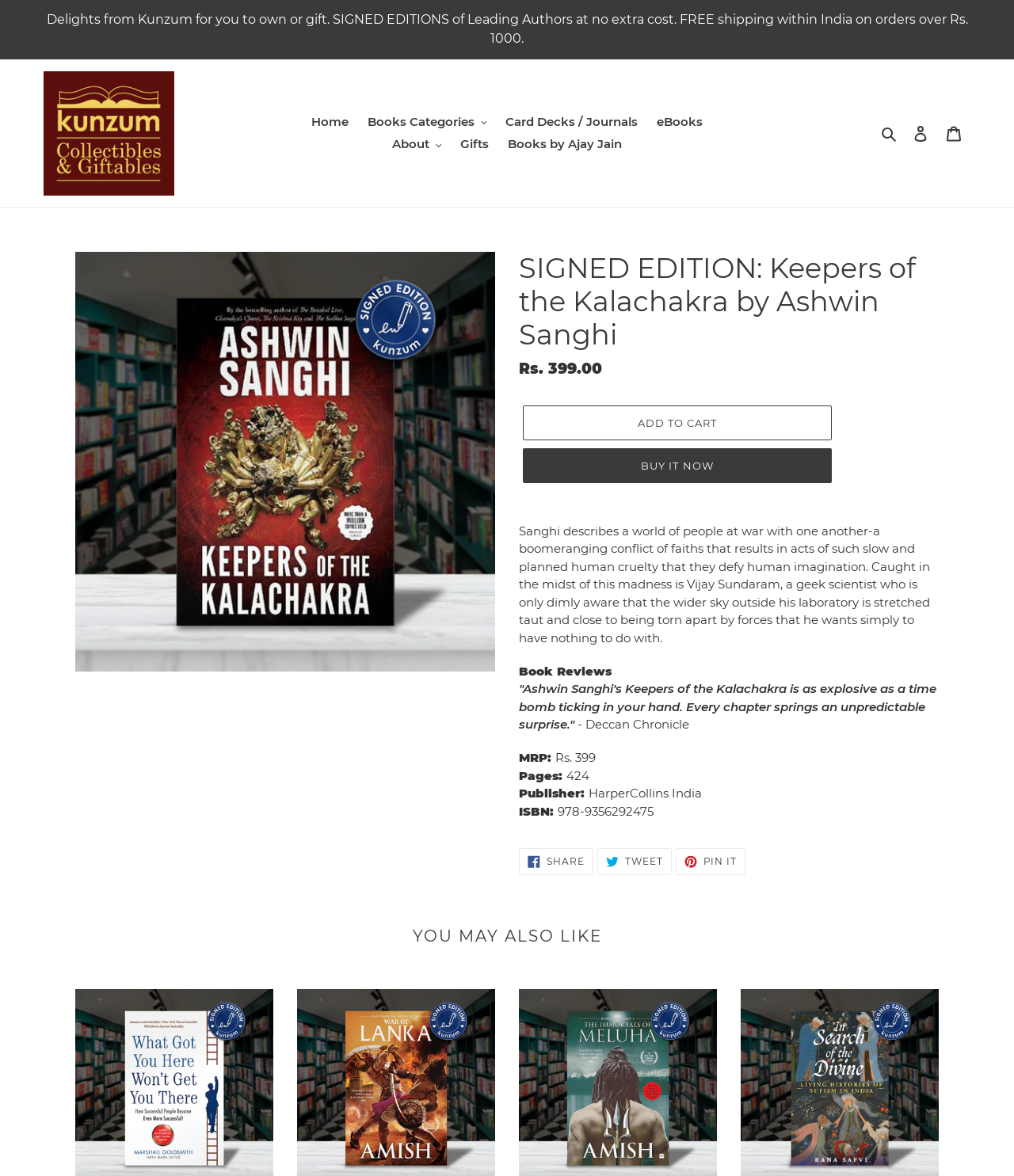Find the bounding box coordinates of the area to click in order to follow the instruction: "Add the 'SIGNED EDITION: Keepers of the Kalachakra by Ashwin Sanghi' book to cart".

[0.516, 0.345, 0.82, 0.374]